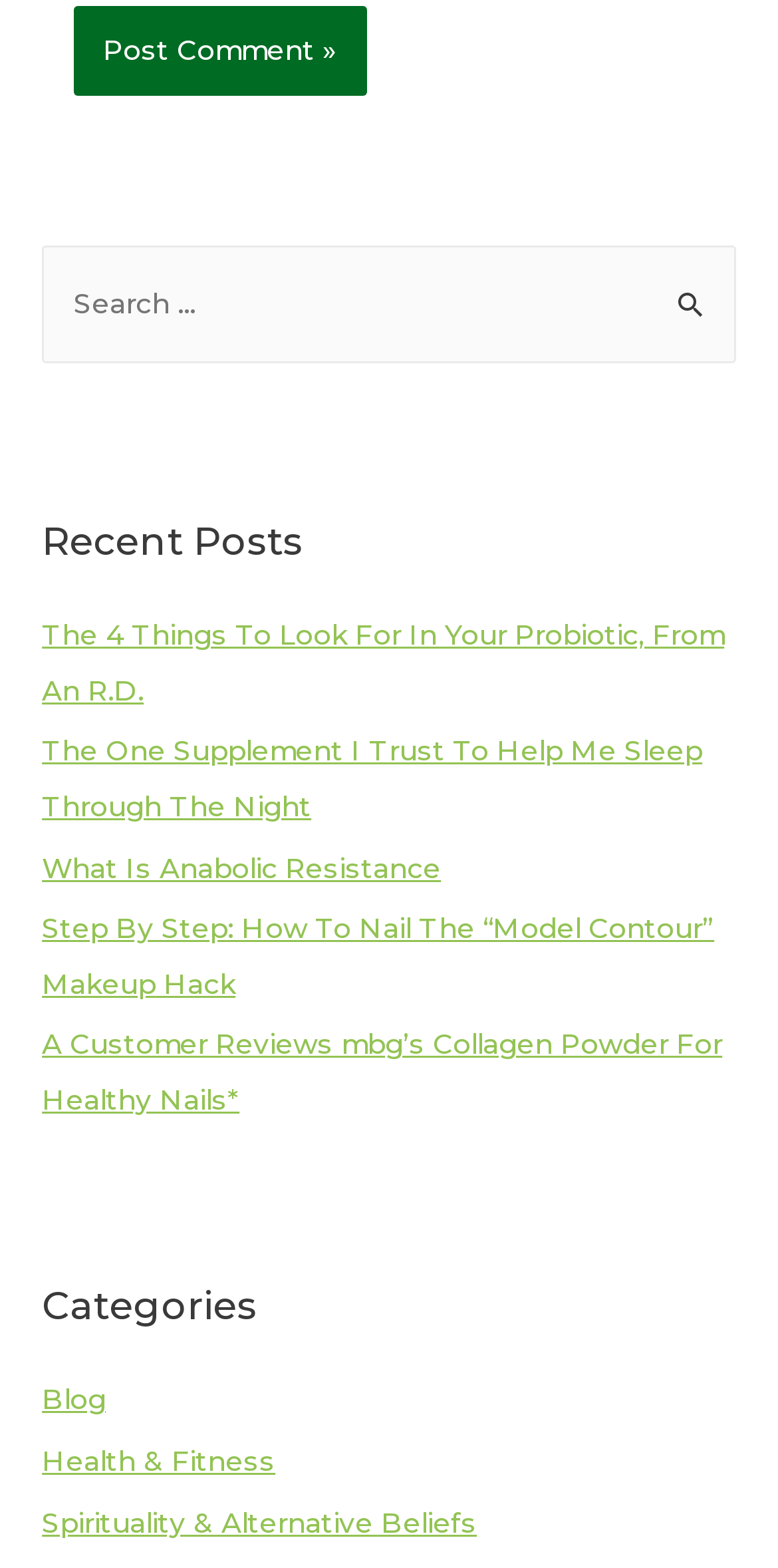Specify the bounding box coordinates of the element's region that should be clicked to achieve the following instruction: "Post a comment". The bounding box coordinates consist of four float numbers between 0 and 1, in the format [left, top, right, bottom].

[0.094, 0.004, 0.471, 0.061]